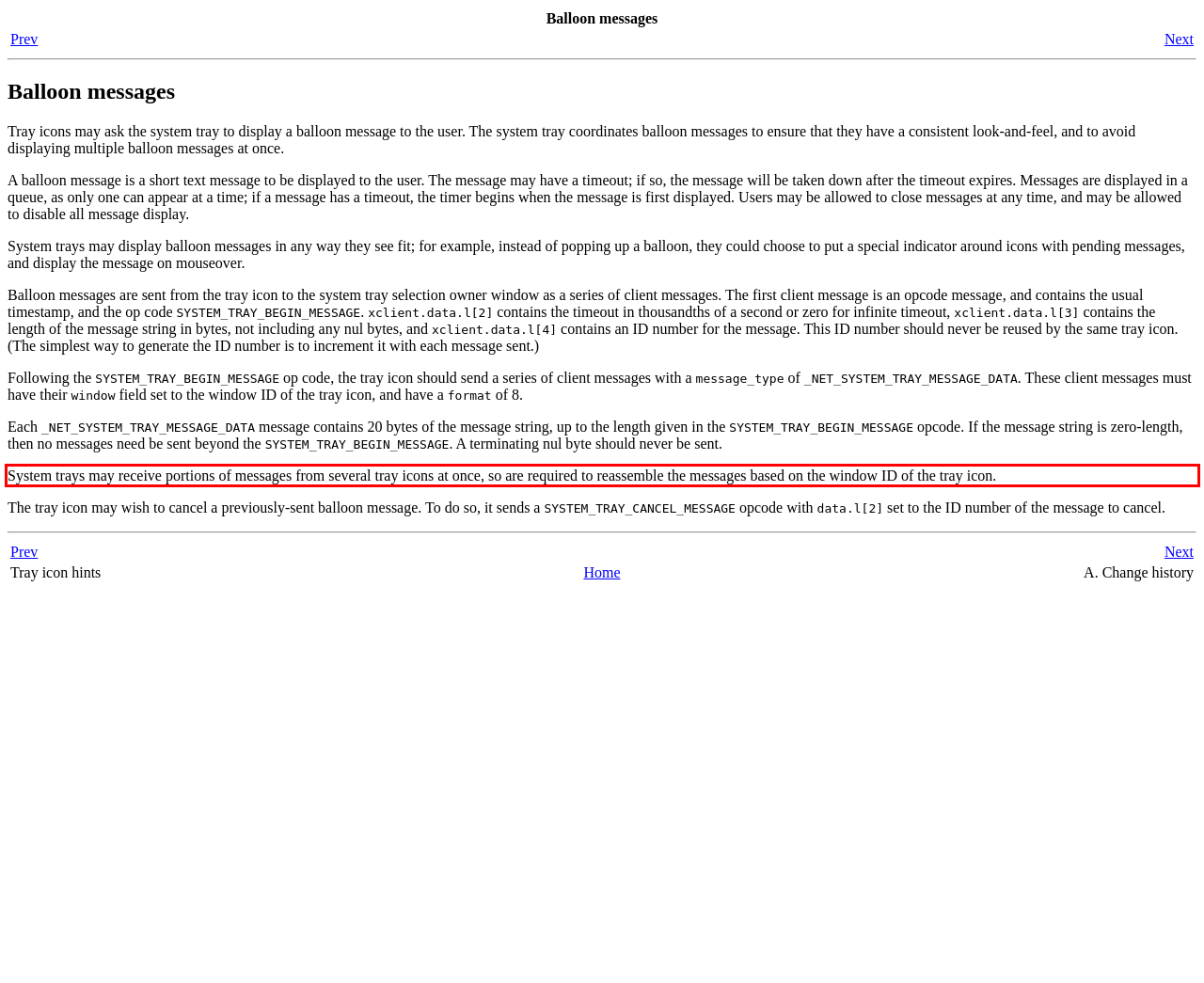Given a screenshot of a webpage with a red bounding box, please identify and retrieve the text inside the red rectangle.

System trays may receive portions of messages from several tray icons at once, so are required to reassemble the messages based on the window ID of the tray icon.